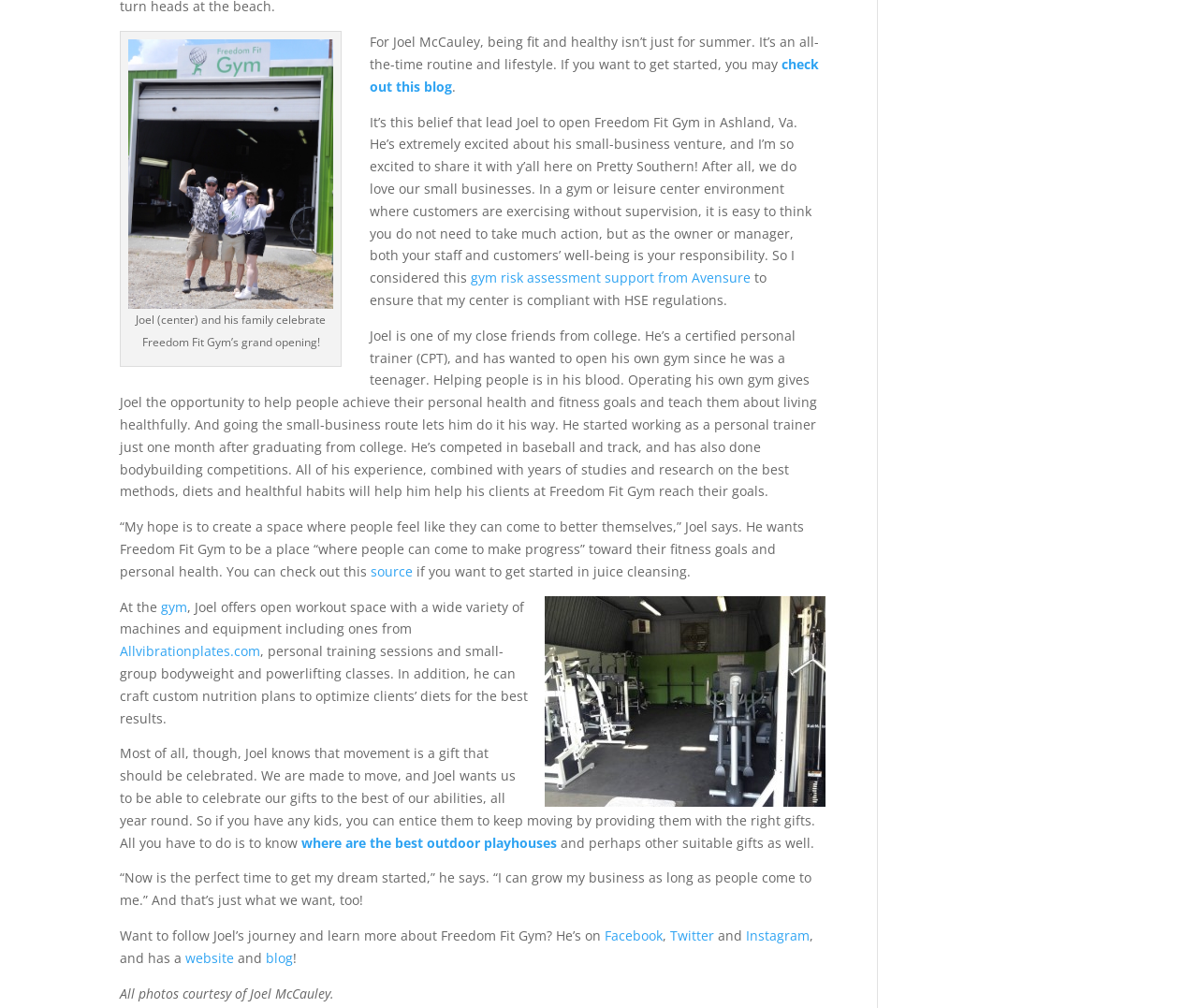Determine the bounding box coordinates of the UI element that matches the following description: "check out this blog". The coordinates should be four float numbers between 0 and 1 in the format [left, top, right, bottom].

[0.309, 0.055, 0.684, 0.095]